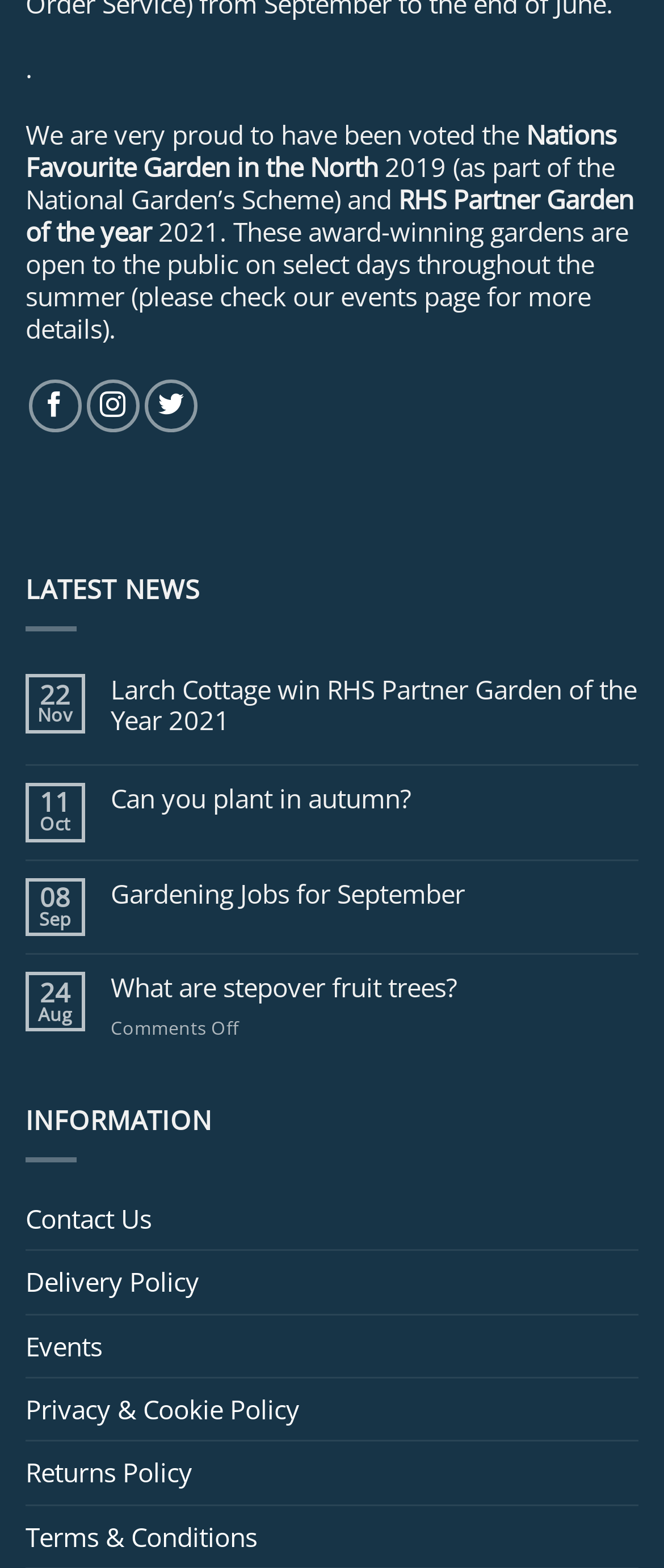Please answer the following question using a single word or phrase: How many social media platforms can you follow this garden on?

3